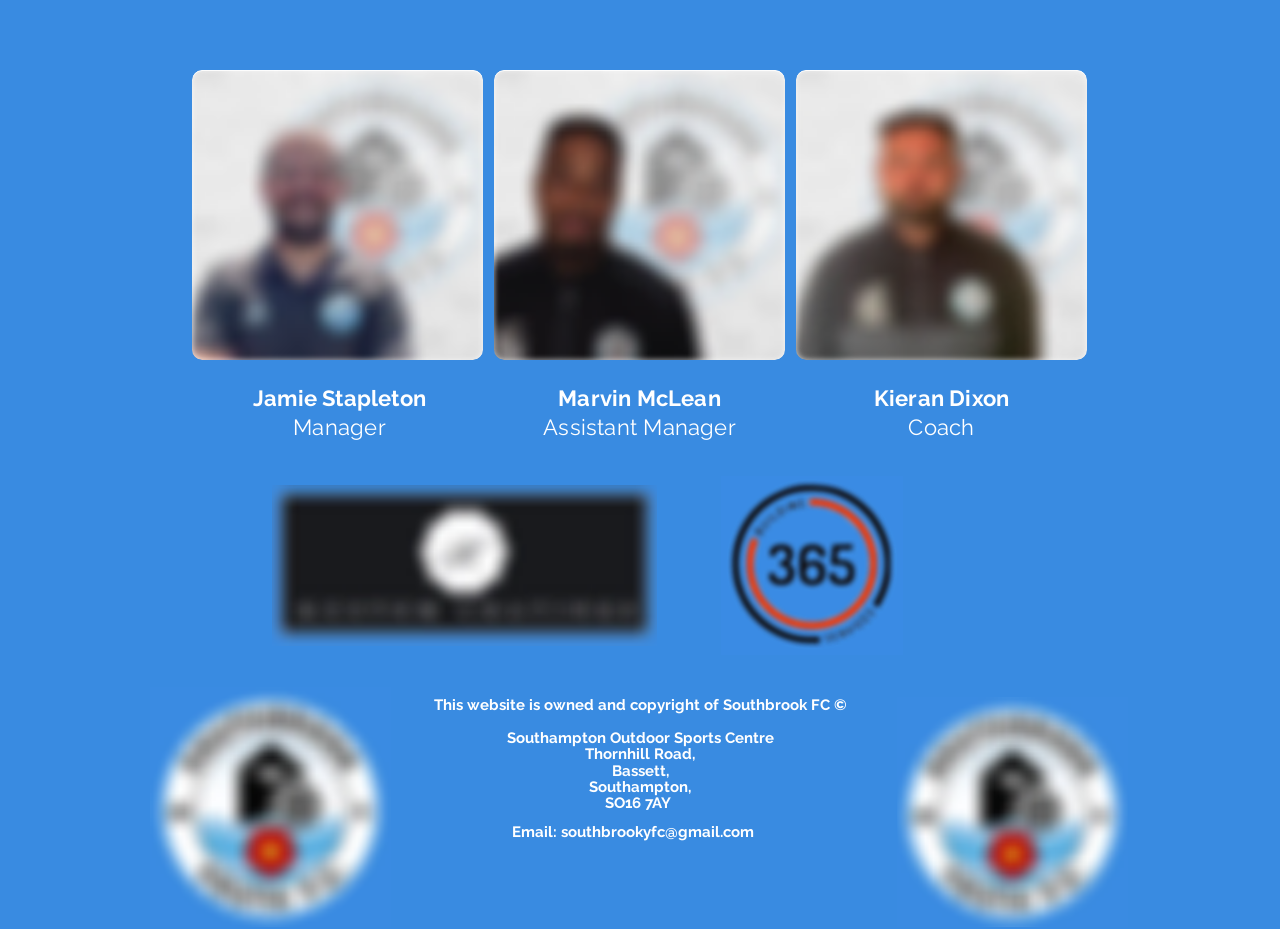How many social media platforms are listed?
Please provide a detailed answer to the question.

I counted the number of links under the 'Social Bar' list, which includes Instagram, Facebook, Twitter, and TikTok.